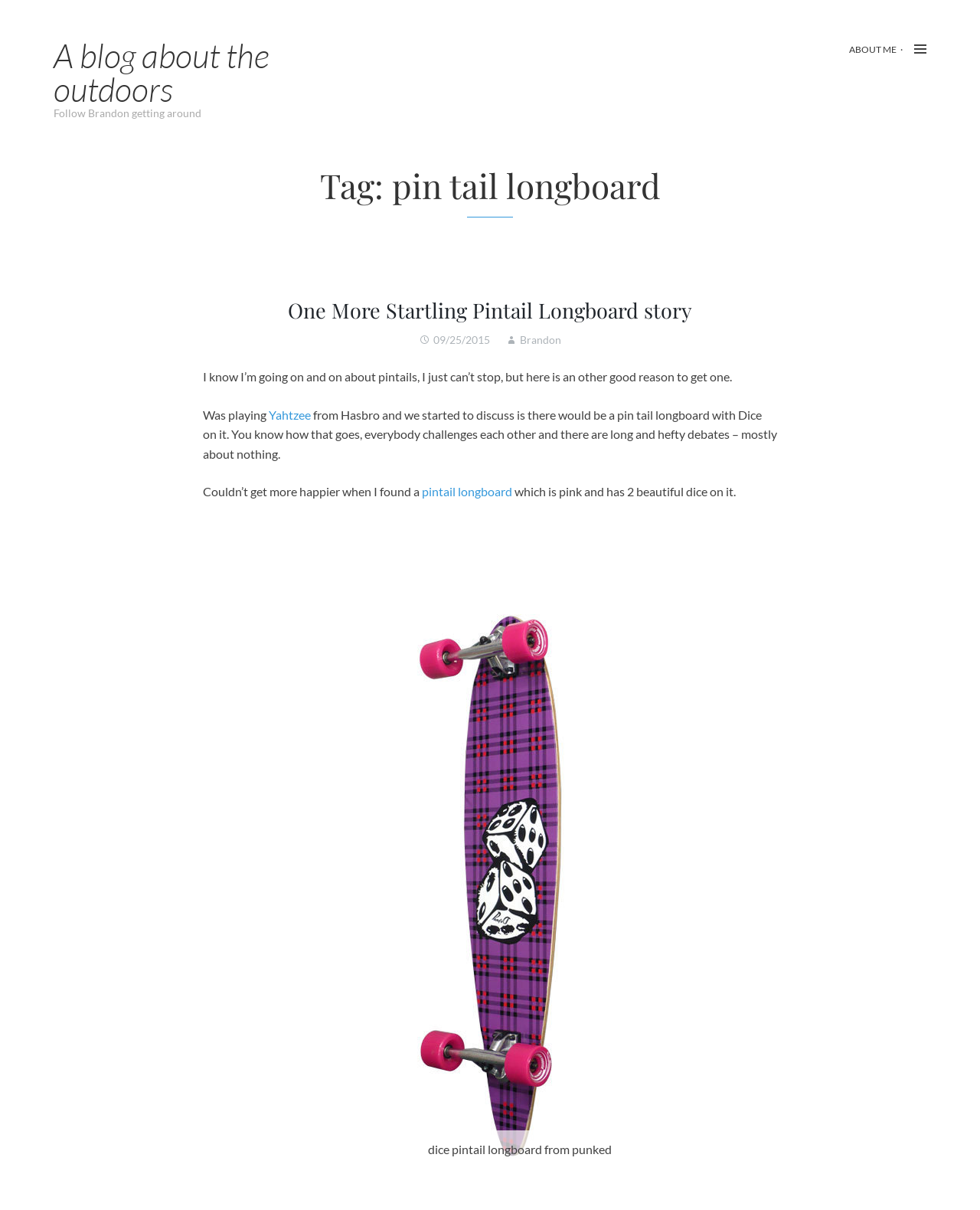Identify the bounding box coordinates of the clickable region to carry out the given instruction: "check the date of the post".

[0.442, 0.275, 0.5, 0.286]